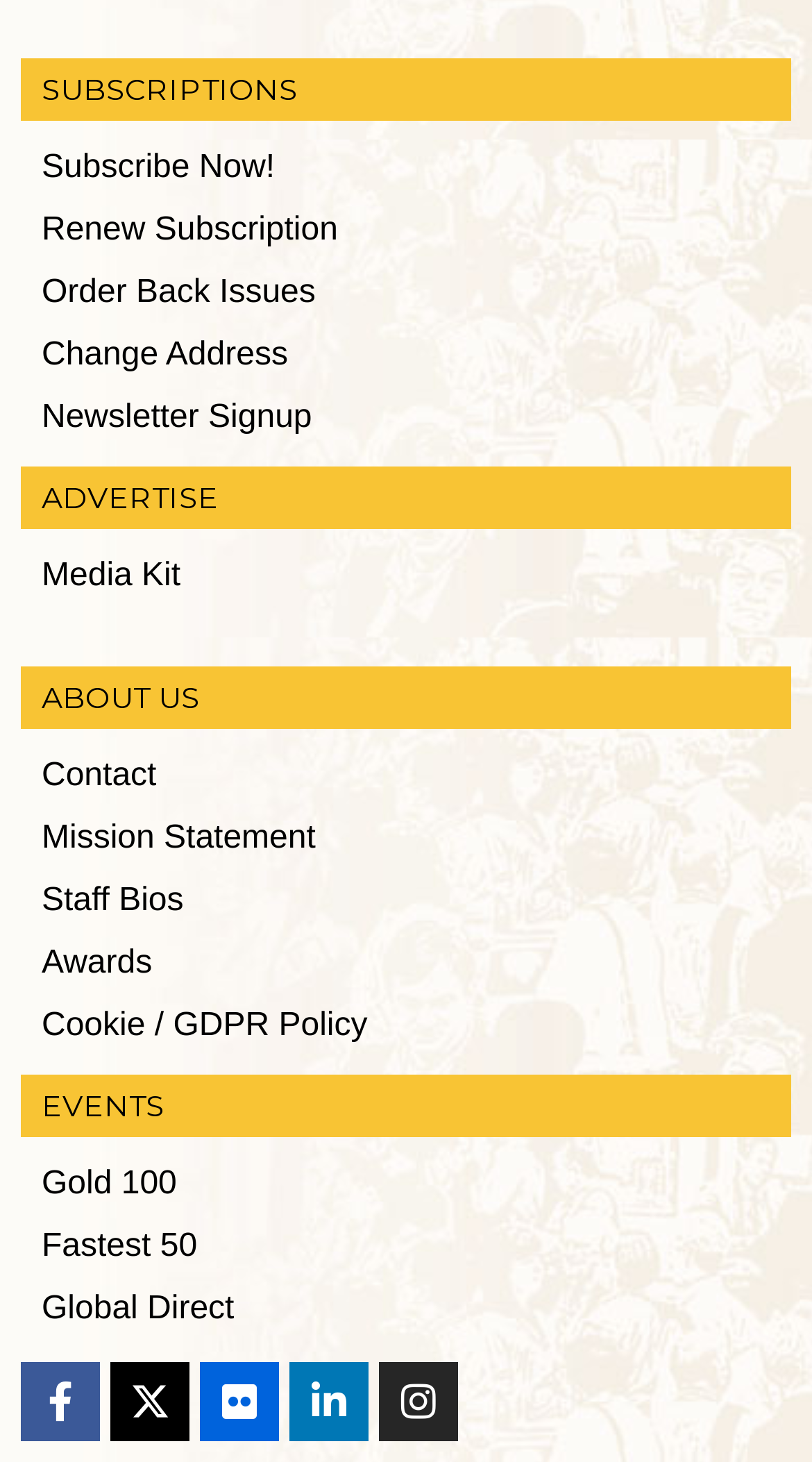How many main categories are available?
Please look at the screenshot and answer in one word or a short phrase.

4